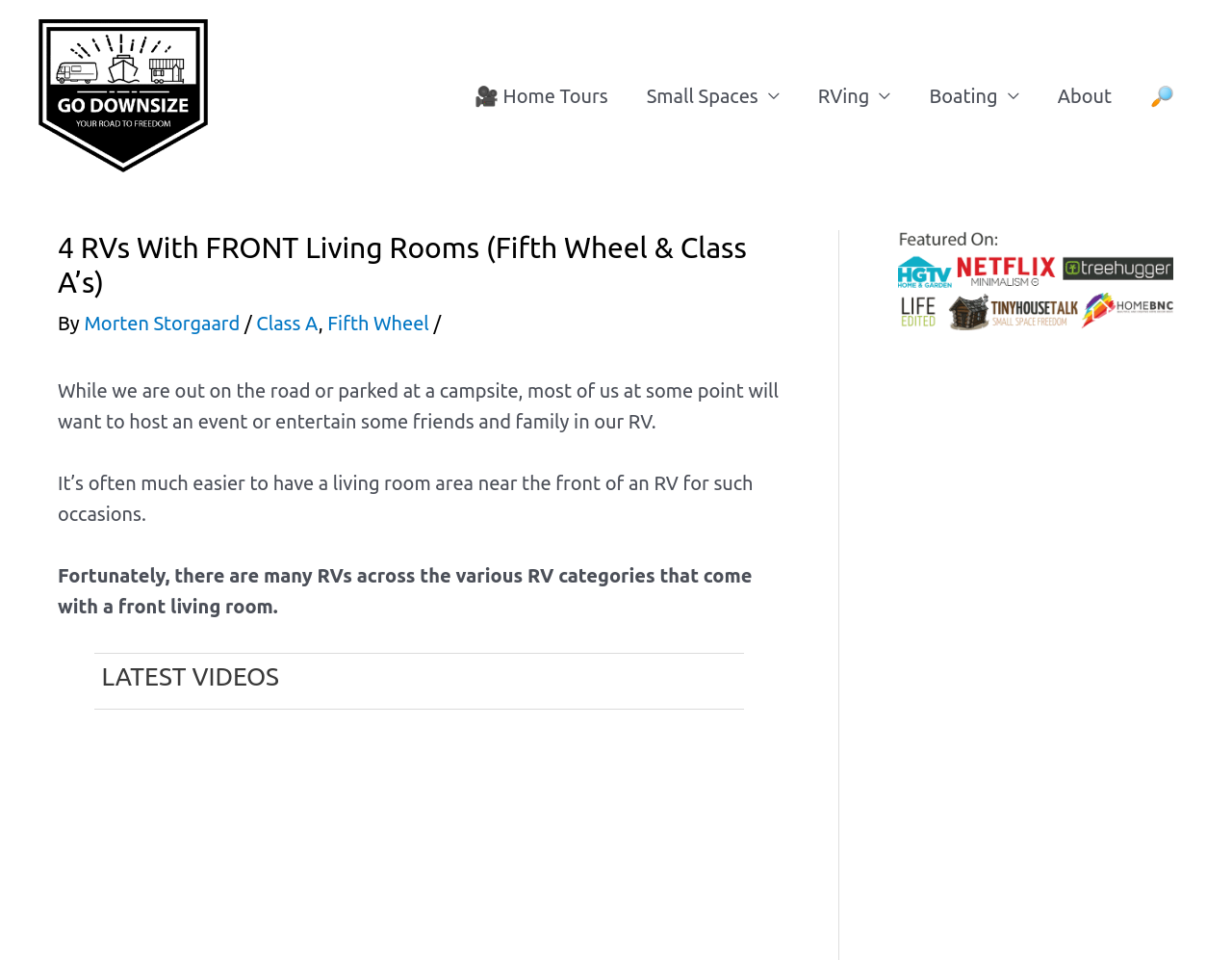Find the primary header on the webpage and provide its text.

4 RVs With FRONT Living Rooms (Fifth Wheel & Class A’s)